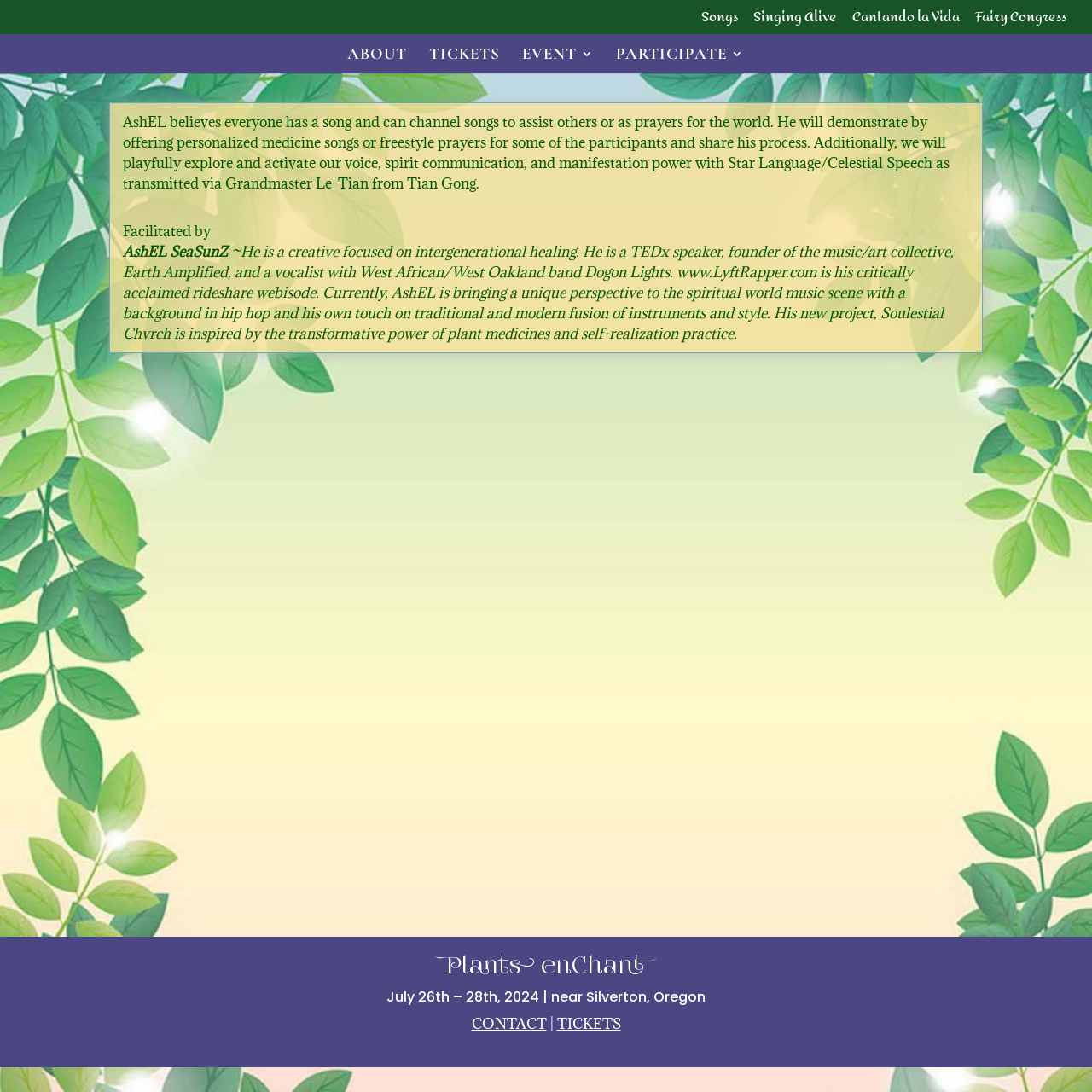Please identify the bounding box coordinates of the element on the webpage that should be clicked to follow this instruction: "Purchase tickets for the event". The bounding box coordinates should be given as four float numbers between 0 and 1, formatted as [left, top, right, bottom].

[0.51, 0.929, 0.568, 0.946]